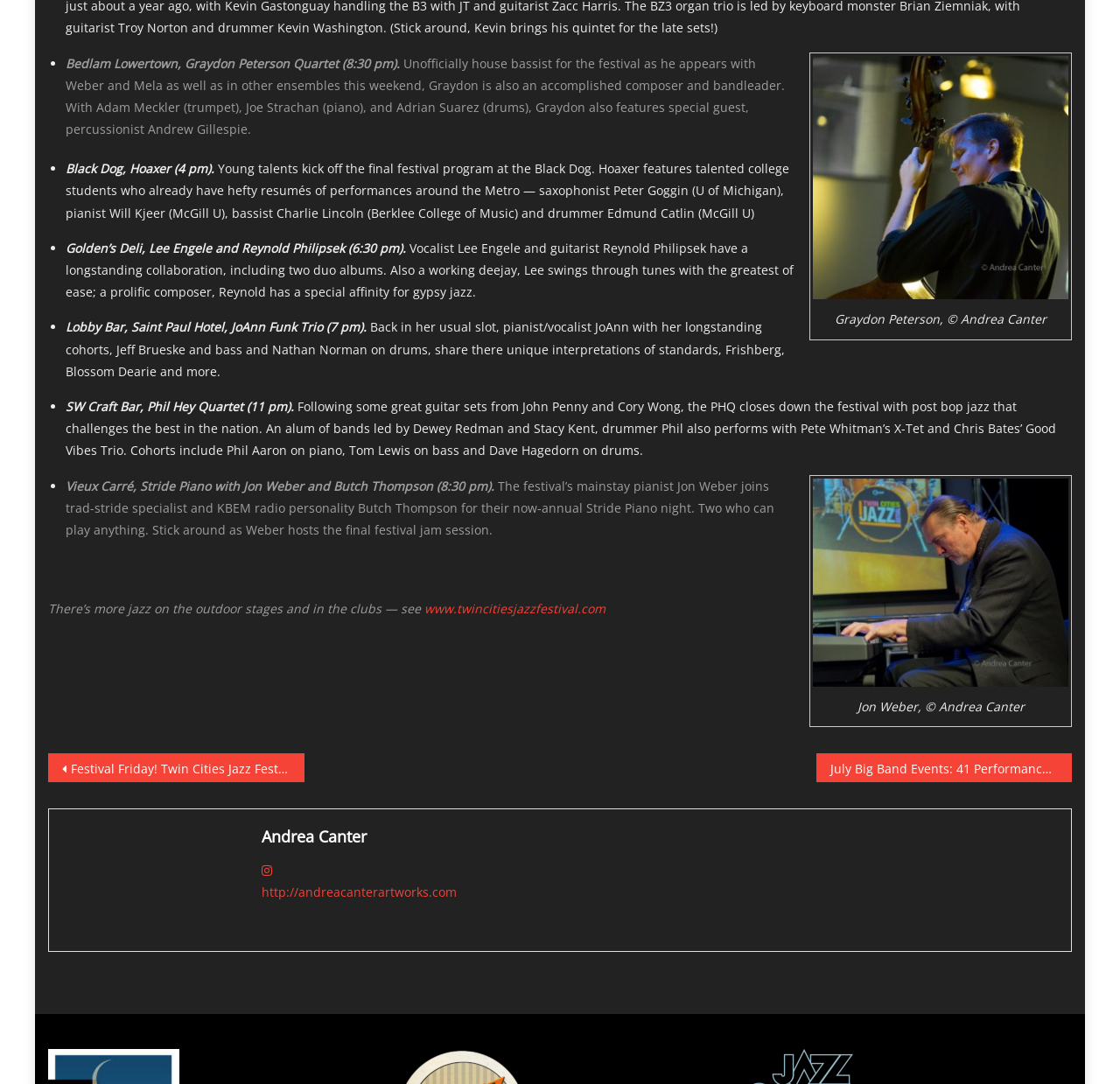Use a single word or phrase to respond to the question:
What is the name of the festival mentioned on the webpage?

Twin Cities Jazz Festival